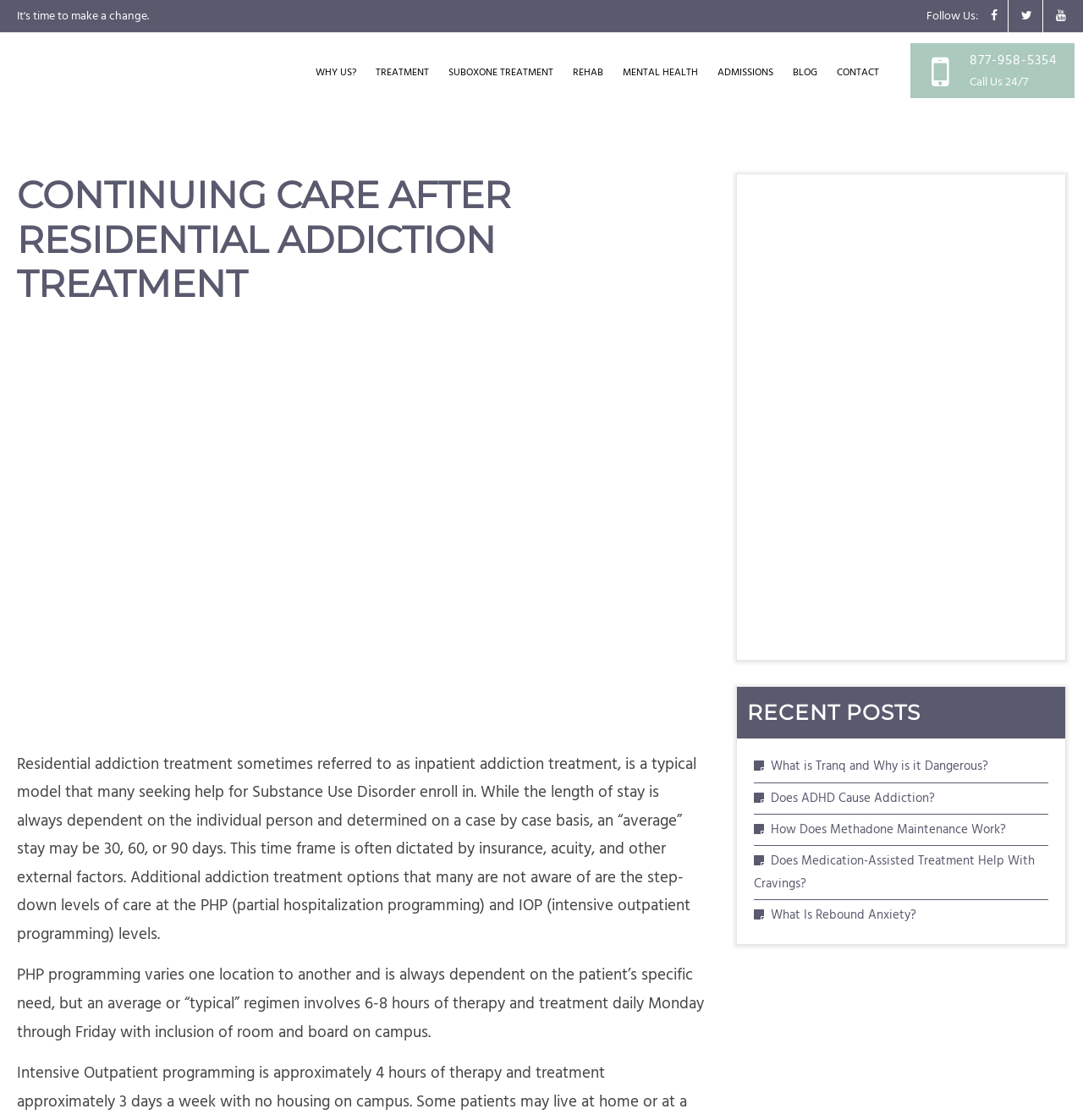Please specify the bounding box coordinates of the area that should be clicked to accomplish the following instruction: "Click the 'WHY US?' link". The coordinates should consist of four float numbers between 0 and 1, i.e., [left, top, right, bottom].

[0.291, 0.029, 0.329, 0.1]